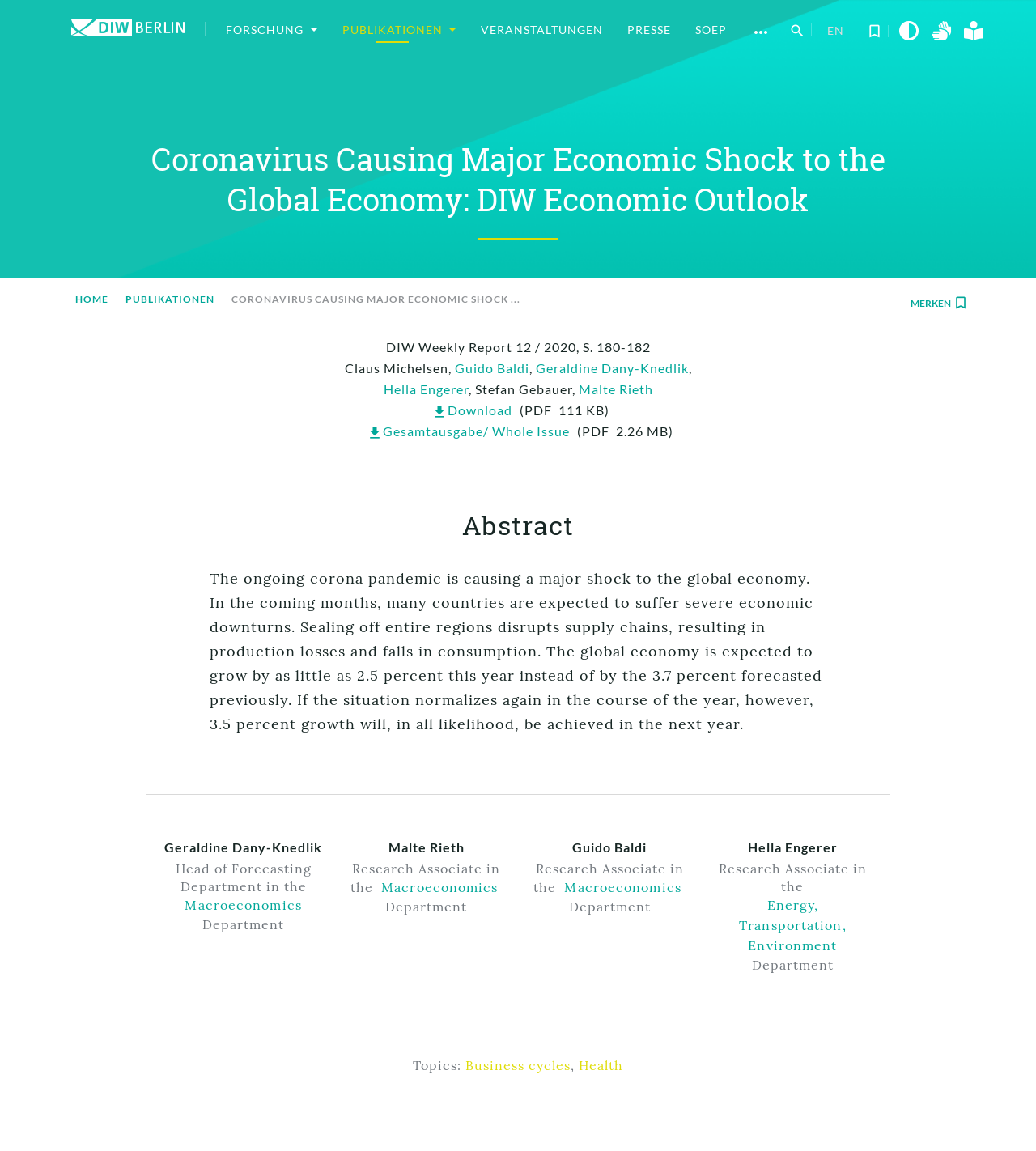What is the department of Geraldine Dany-Knedlik?
Deliver a detailed and extensive answer to the question.

Geraldine Dany-Knedlik is the Head of Forecasting Department in the Macroeconomics Department, as mentioned in the article.